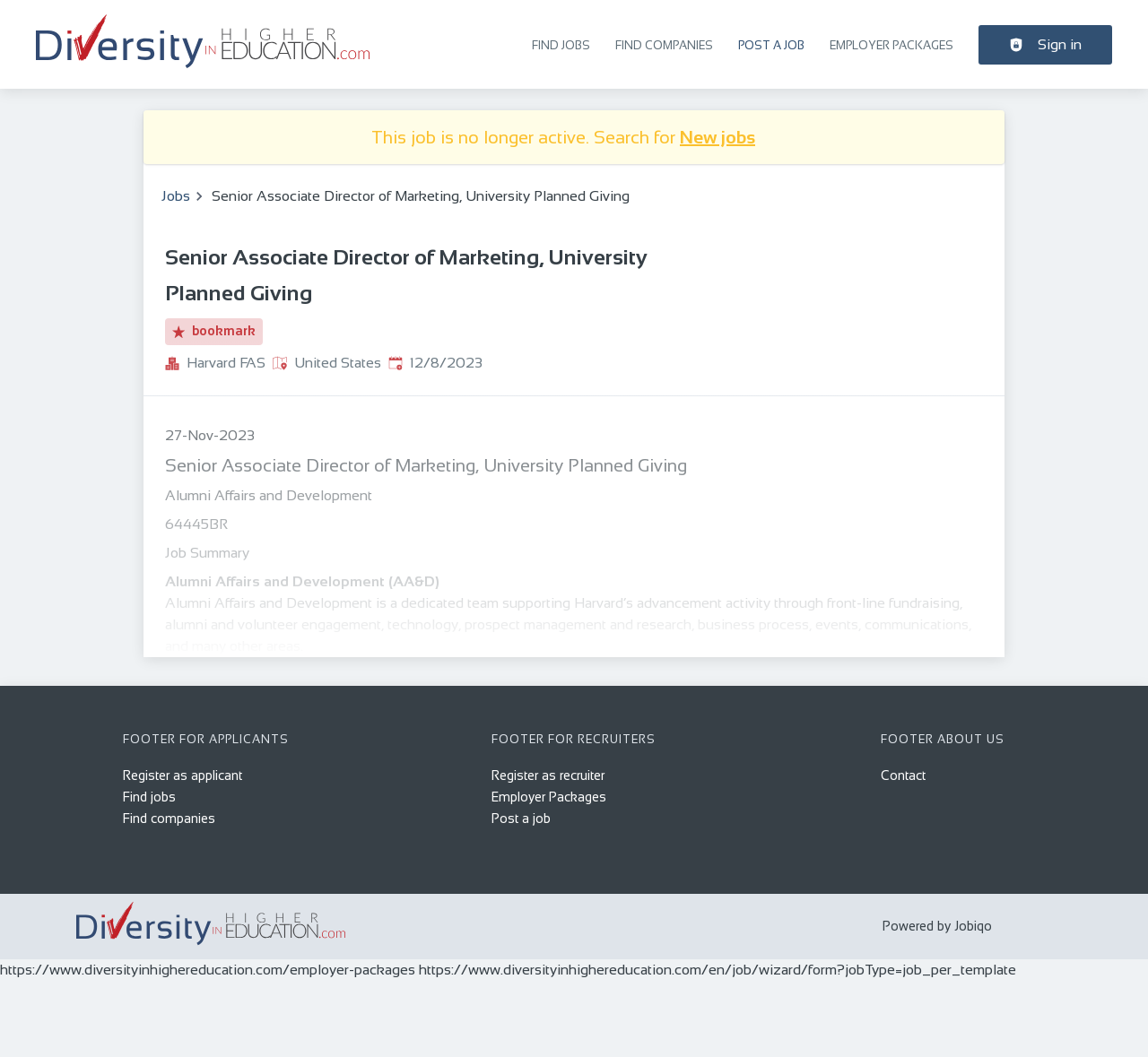Locate the bounding box coordinates of the clickable area to execute the instruction: "Click on 'FIND JOBS'". Provide the coordinates as four float numbers between 0 and 1, represented as [left, top, right, bottom].

[0.463, 0.036, 0.514, 0.049]